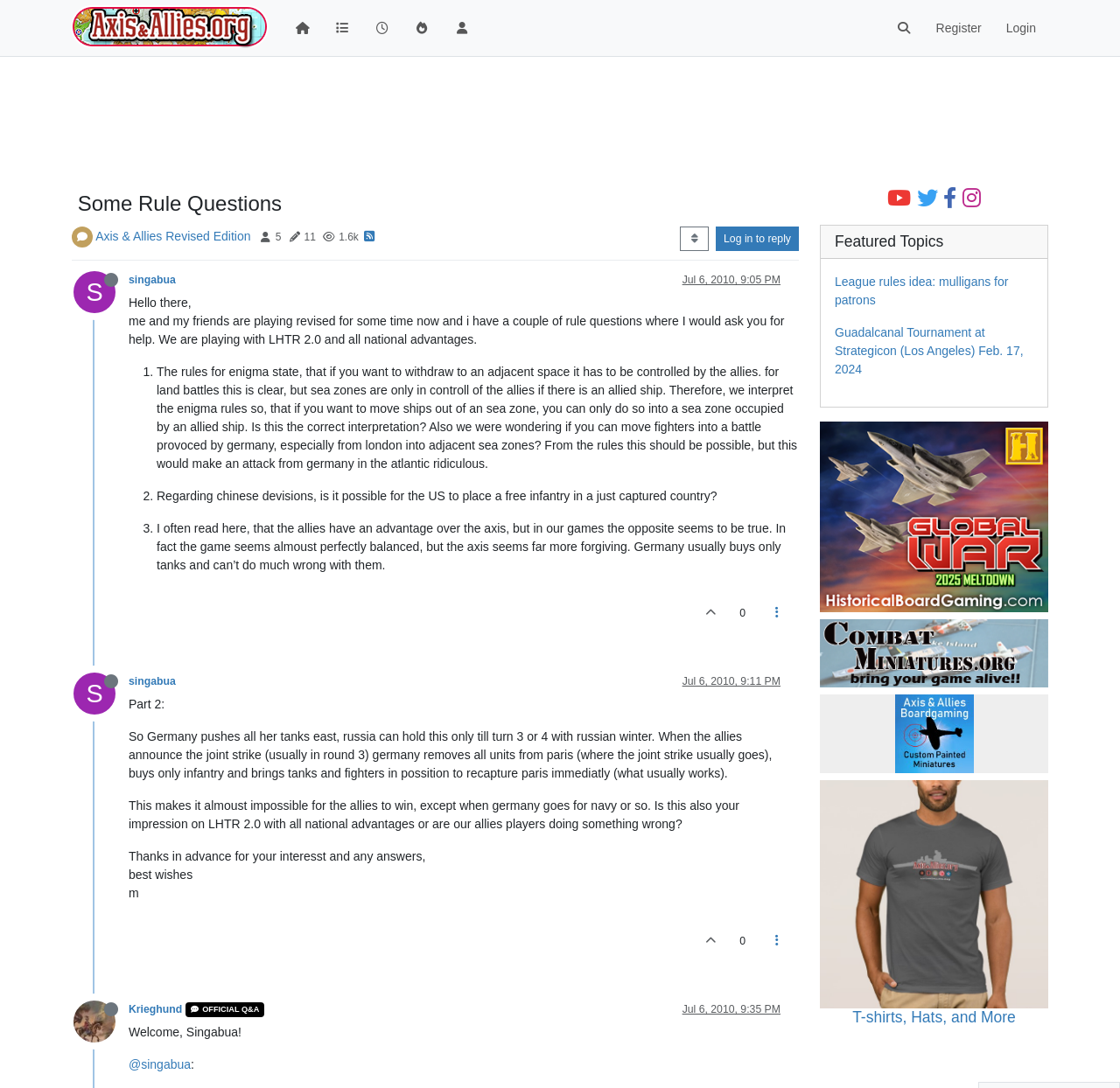How many posts does the topic 'Some Rule Questions' have?
Give a comprehensive and detailed explanation for the question.

The number of posts can be found next to the topic title 'Some Rule Questions', where it says 'Posters' and '5'.